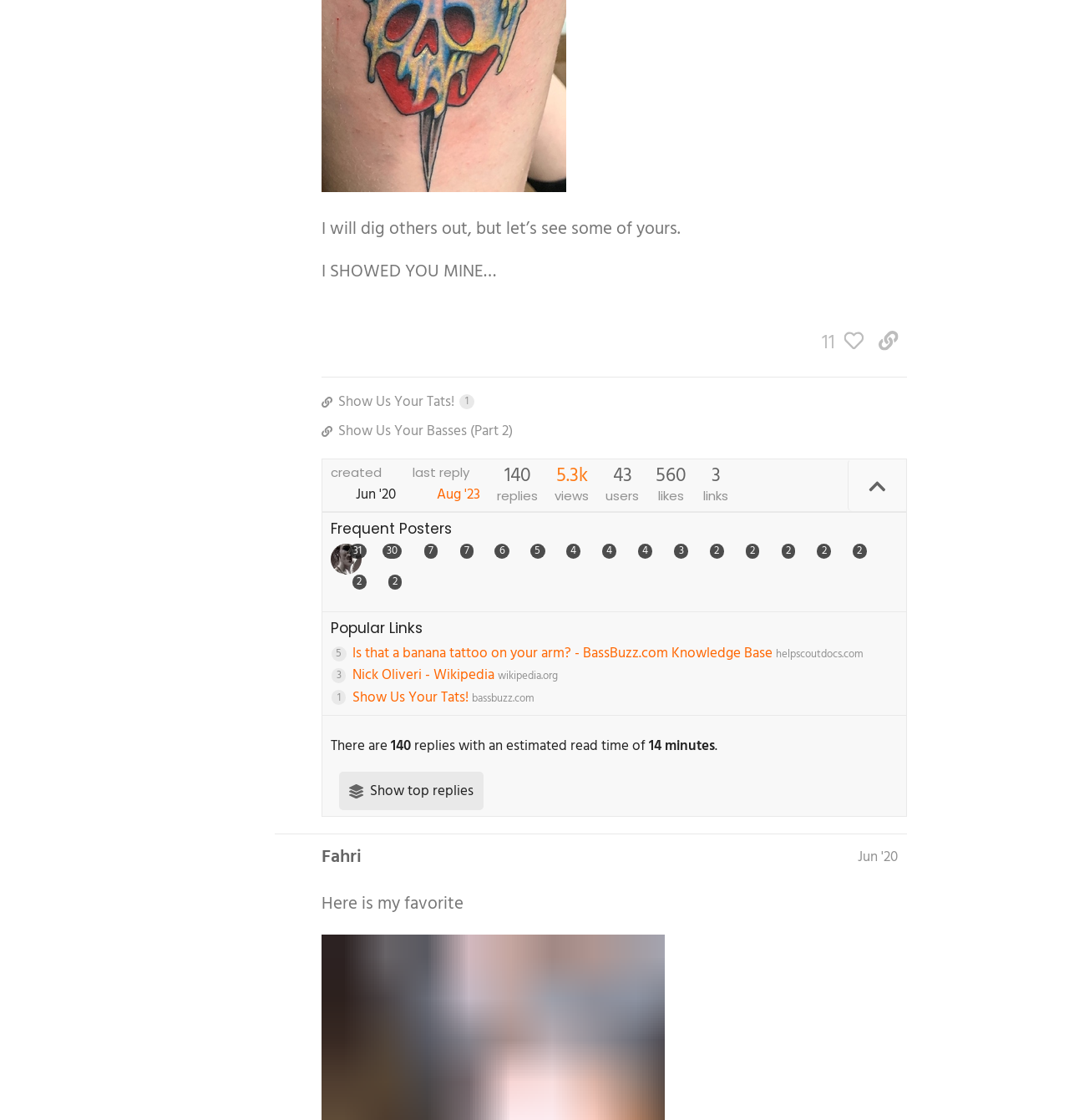Given the element description "Jun '20" in the screenshot, predict the bounding box coordinates of that UI element.

[0.802, 0.755, 0.84, 0.776]